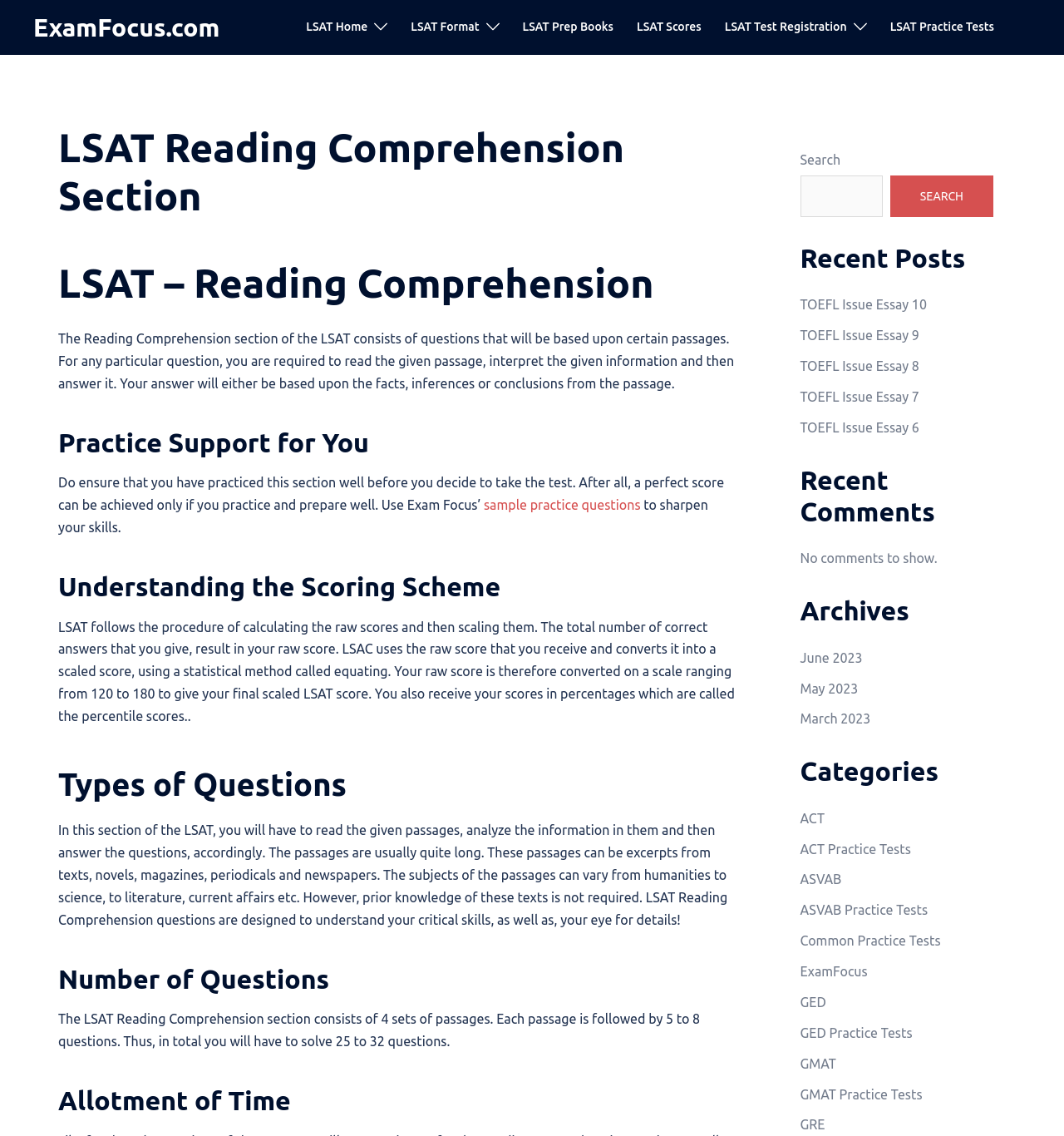Please find the bounding box coordinates of the element that needs to be clicked to perform the following instruction: "Go to LSAT Format". The bounding box coordinates should be four float numbers between 0 and 1, represented as [left, top, right, bottom].

[0.386, 0.016, 0.45, 0.033]